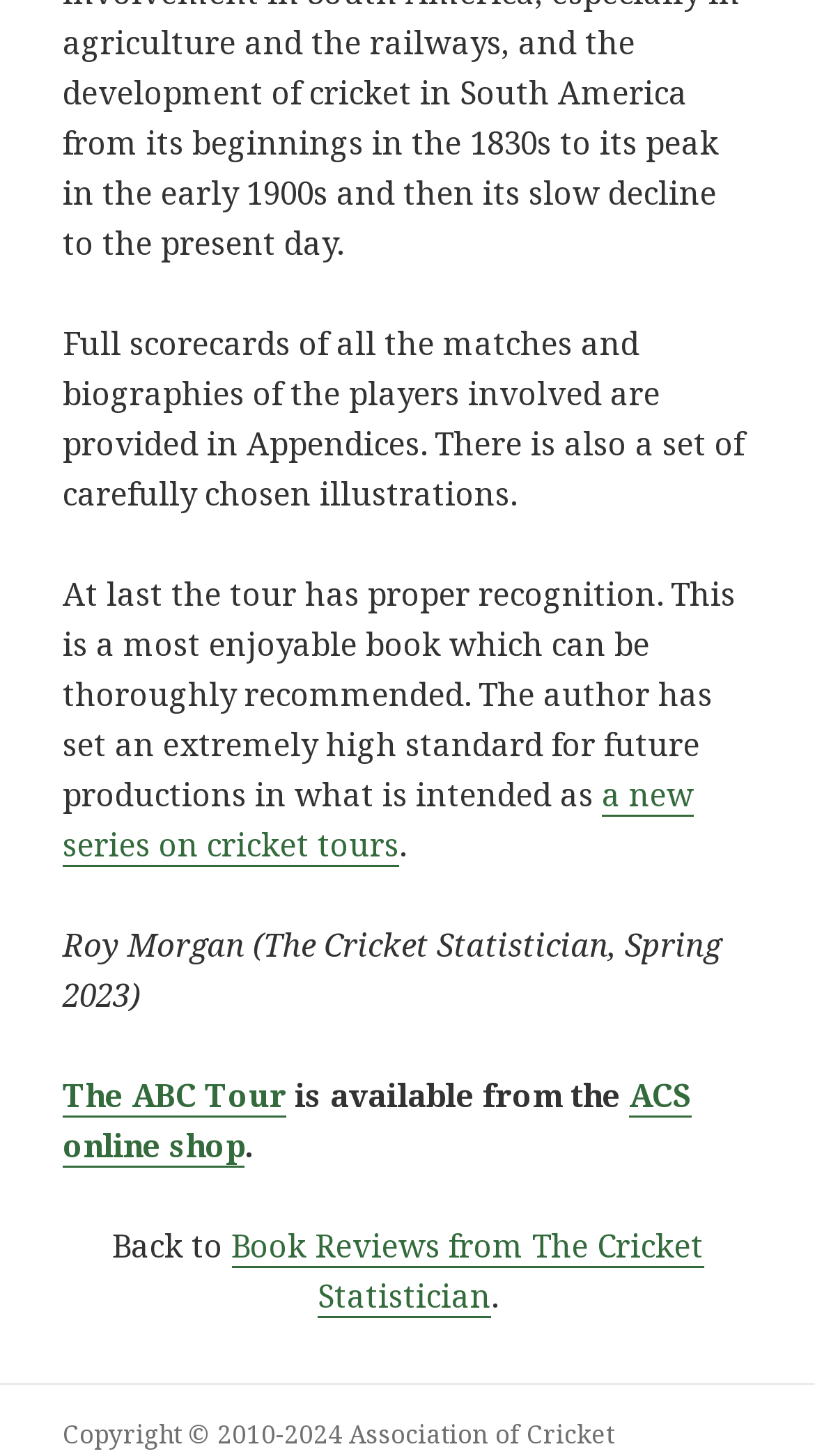What is the name of the series mentioned?
Using the information from the image, answer the question thoroughly.

The text mentions a new series on cricket tours, but does not provide a specific title for the series.